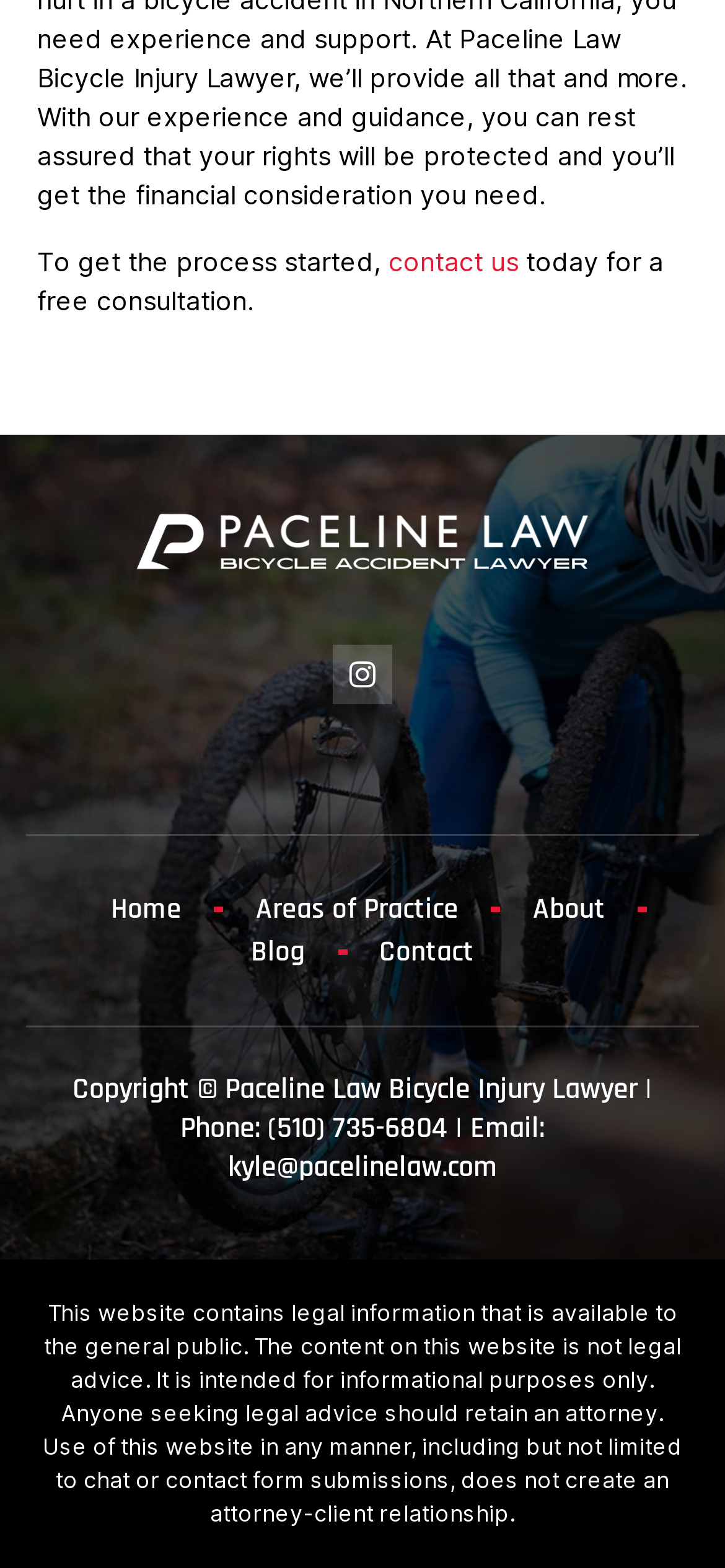Specify the bounding box coordinates of the area to click in order to execute this command: 'visit our Instagram page'. The coordinates should consist of four float numbers ranging from 0 to 1, and should be formatted as [left, top, right, bottom].

[0.459, 0.411, 0.541, 0.449]